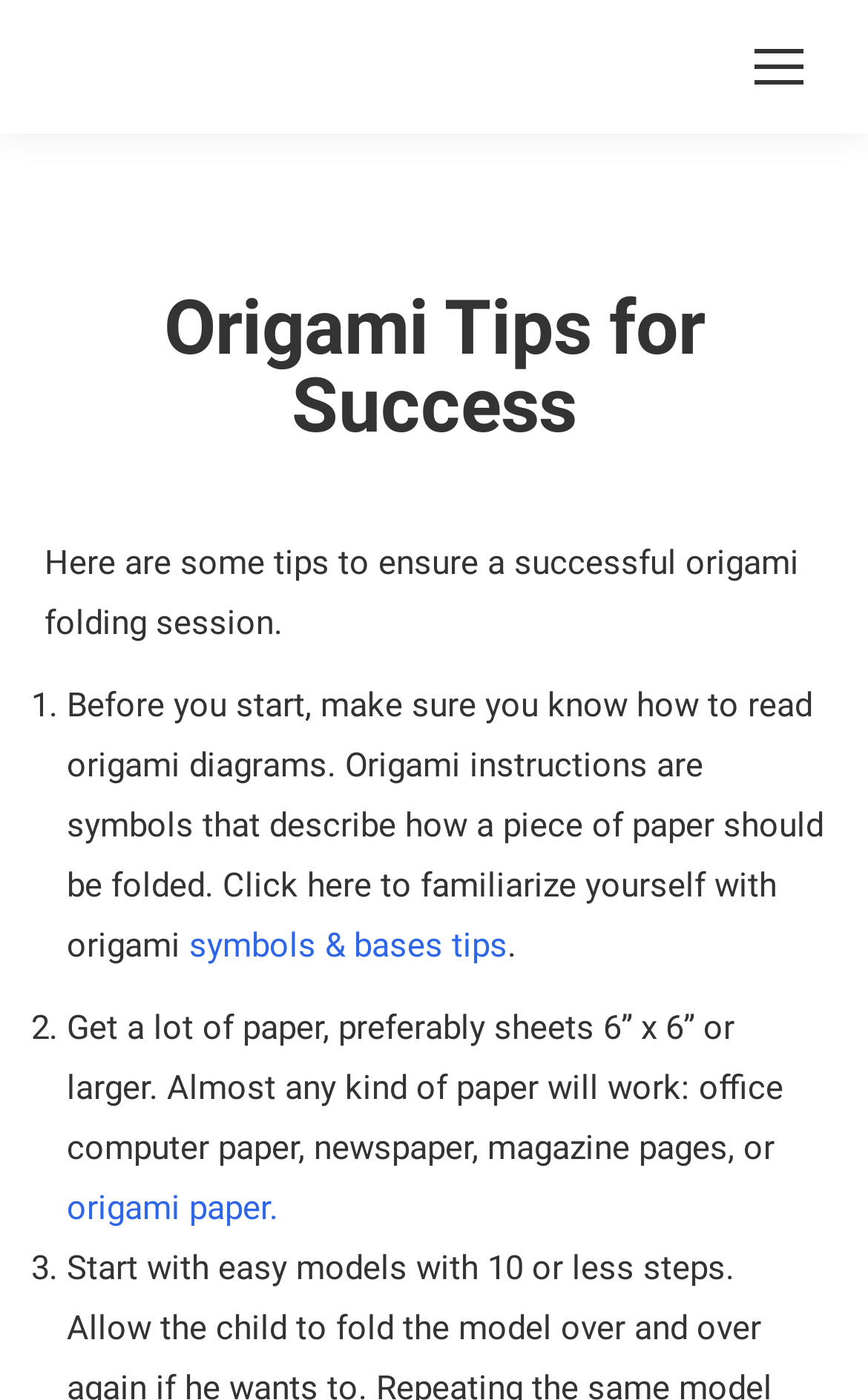With reference to the image, please provide a detailed answer to the following question: What is the recommended size of paper for origami?

The webpage suggests getting a lot of paper, preferably sheets 6” x 6” or larger, for origami folding.